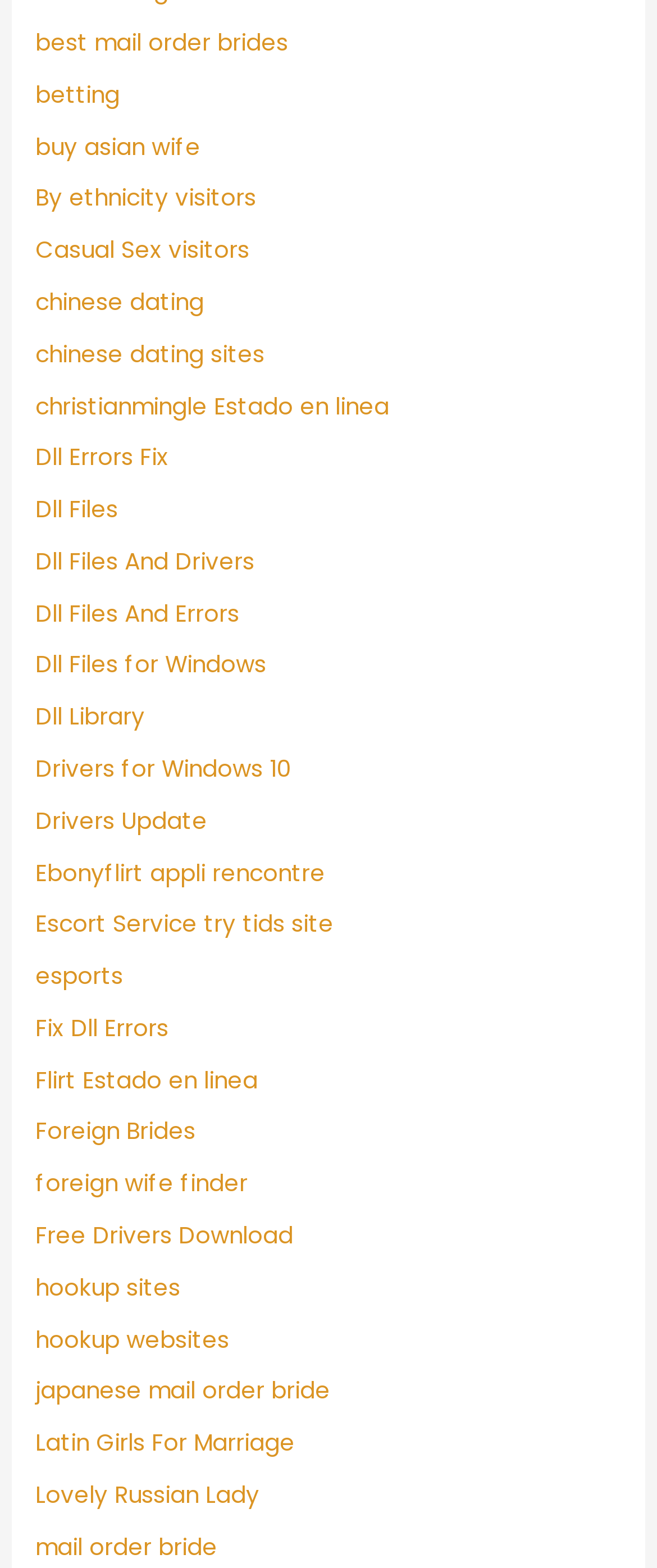Determine the bounding box coordinates for the element that should be clicked to follow this instruction: "browse mail order bride". The coordinates should be given as four float numbers between 0 and 1, in the format [left, top, right, bottom].

[0.054, 0.976, 0.331, 0.997]